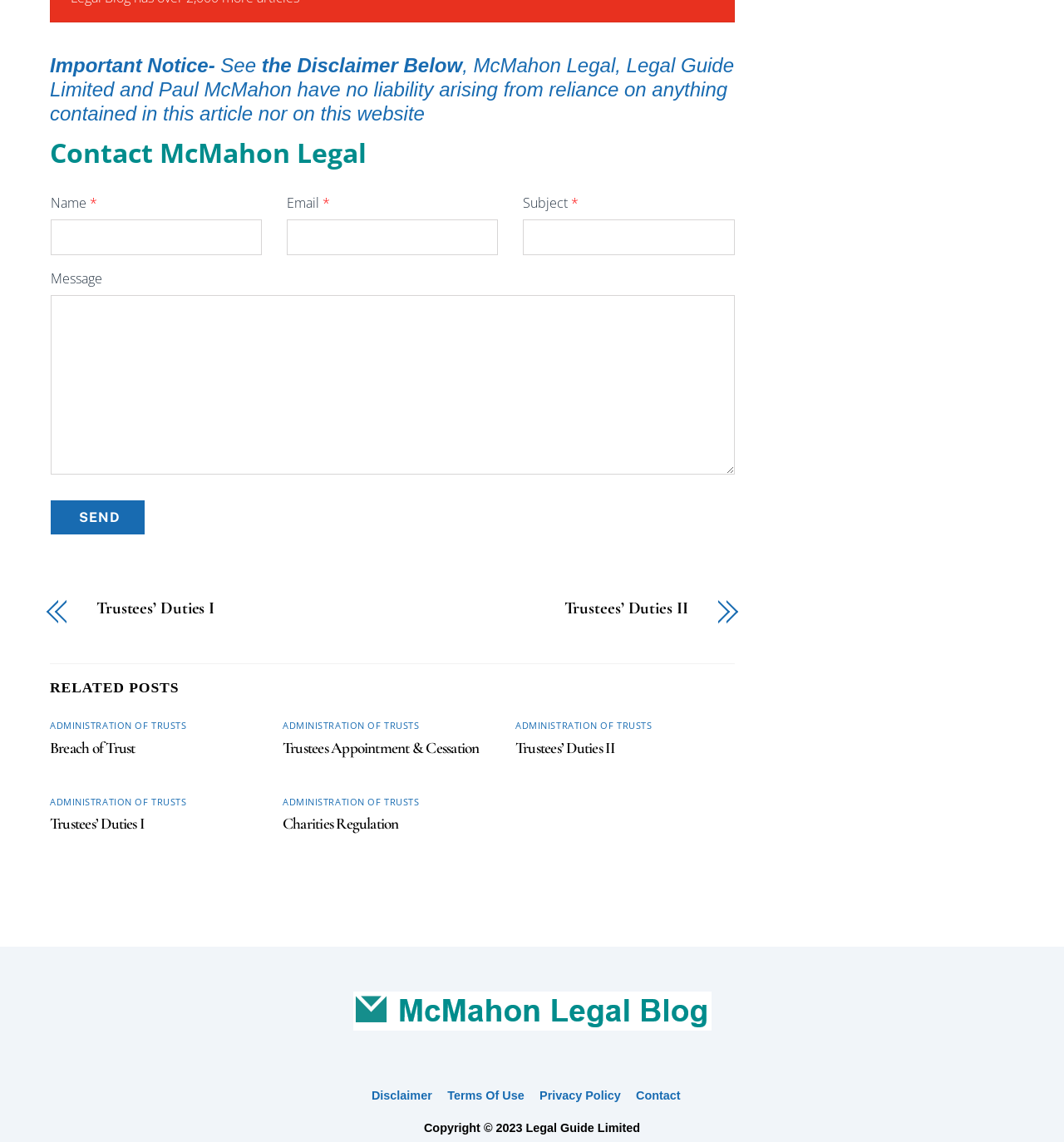Please specify the bounding box coordinates of the area that should be clicked to accomplish the following instruction: "Click the SEND button". The coordinates should consist of four float numbers between 0 and 1, i.e., [left, top, right, bottom].

[0.048, 0.438, 0.136, 0.468]